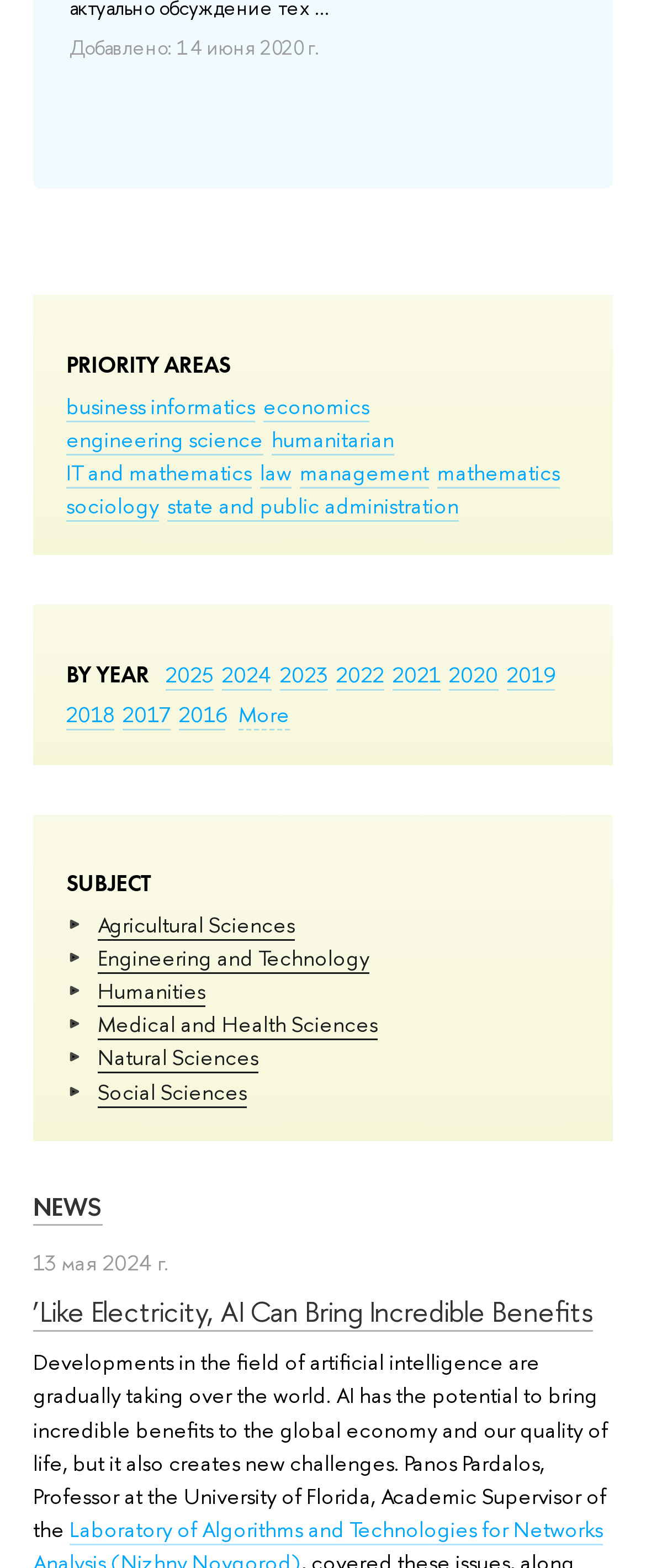How many priority areas are listed?
From the image, respond with a single word or phrase.

9